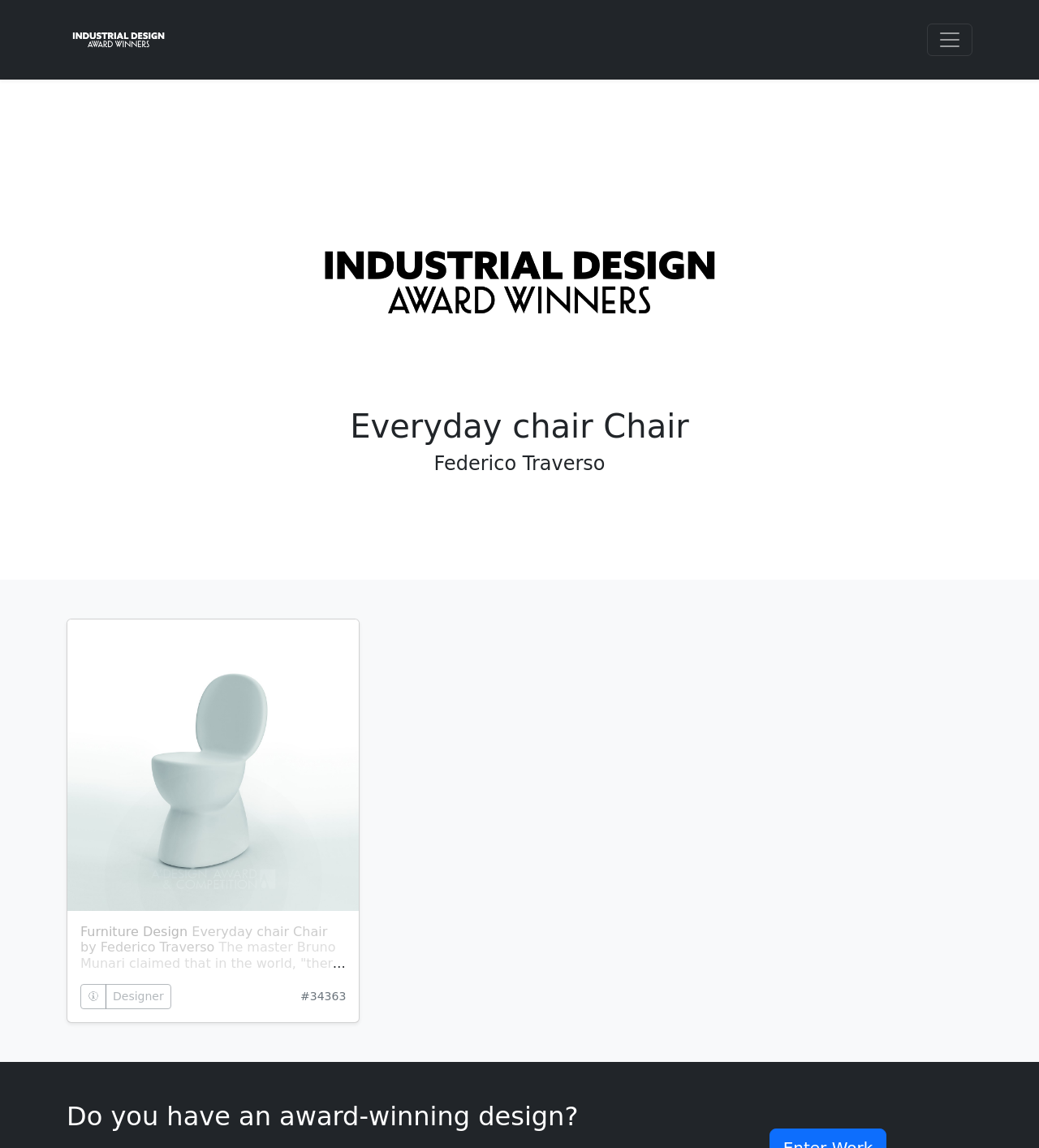Provide an in-depth caption for the webpage.

The webpage is about the "Everyday chair" design, showcasing its details. At the top left, there is a small link accompanied by a tiny image. On the top right, a button labeled "Toggle navigation" is present. 

The main content area is divided into two sections. The left section features a large image of the chair, accompanied by a link and two headings: "Everyday chair Chair" and "Federico Traverso". Below these elements, there is a smaller image, followed by two lines of text: "Furniture Design" and "Everyday chair Chair by Federico Traverso". 

In the same section, there are three buttons: an information button, a "Designer" button, and a button displaying the hashtag "#34363". 

On the right side of the main content area, there is a large image that takes up most of the space. At the very bottom of the page, a heading reads "Do you have an award-winning design?"